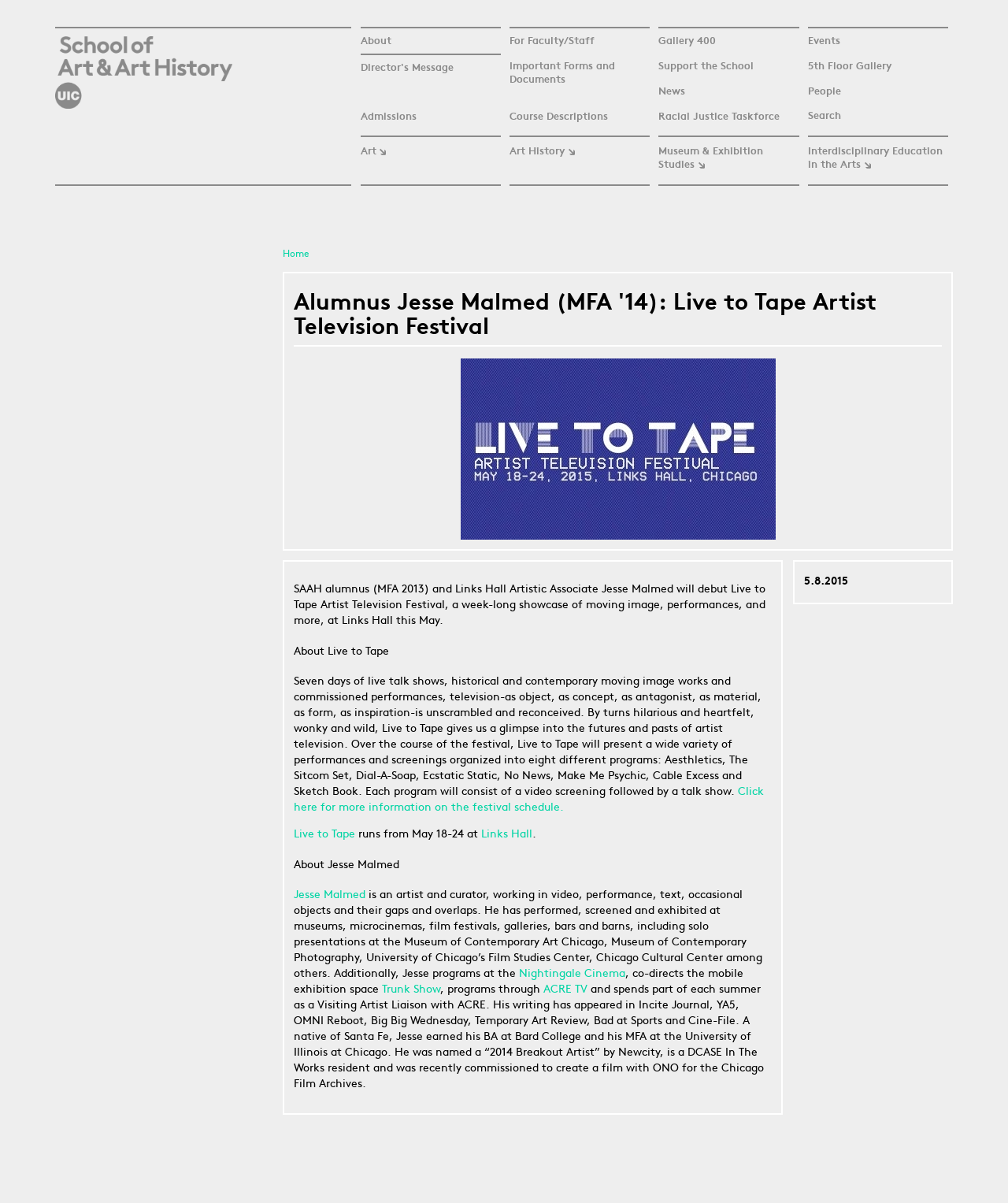Identify the bounding box coordinates for the element you need to click to achieve the following task: "Learn about the Live to Tape Artist Television Festival". The coordinates must be four float values ranging from 0 to 1, formatted as [left, top, right, bottom].

[0.292, 0.298, 0.934, 0.449]